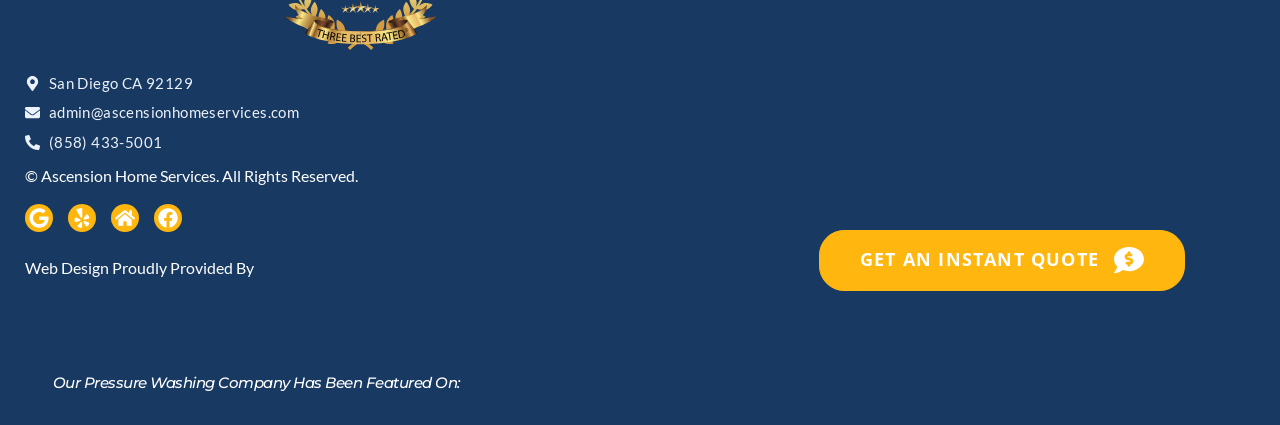Predict the bounding box coordinates of the UI element that matches this description: "(858) 433-5001". The coordinates should be in the format [left, top, right, bottom] with each value between 0 and 1.

[0.02, 0.306, 0.593, 0.364]